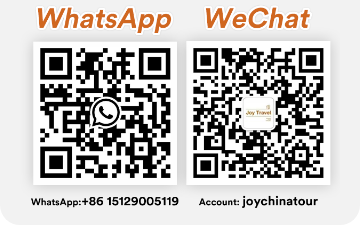Use the information in the screenshot to answer the question comprehensively: What is the account name on the WeChat QR code?

The WeChat QR code is labeled with the account name 'joychinatour', which enables users to connect with a travel service or group on WeChat.